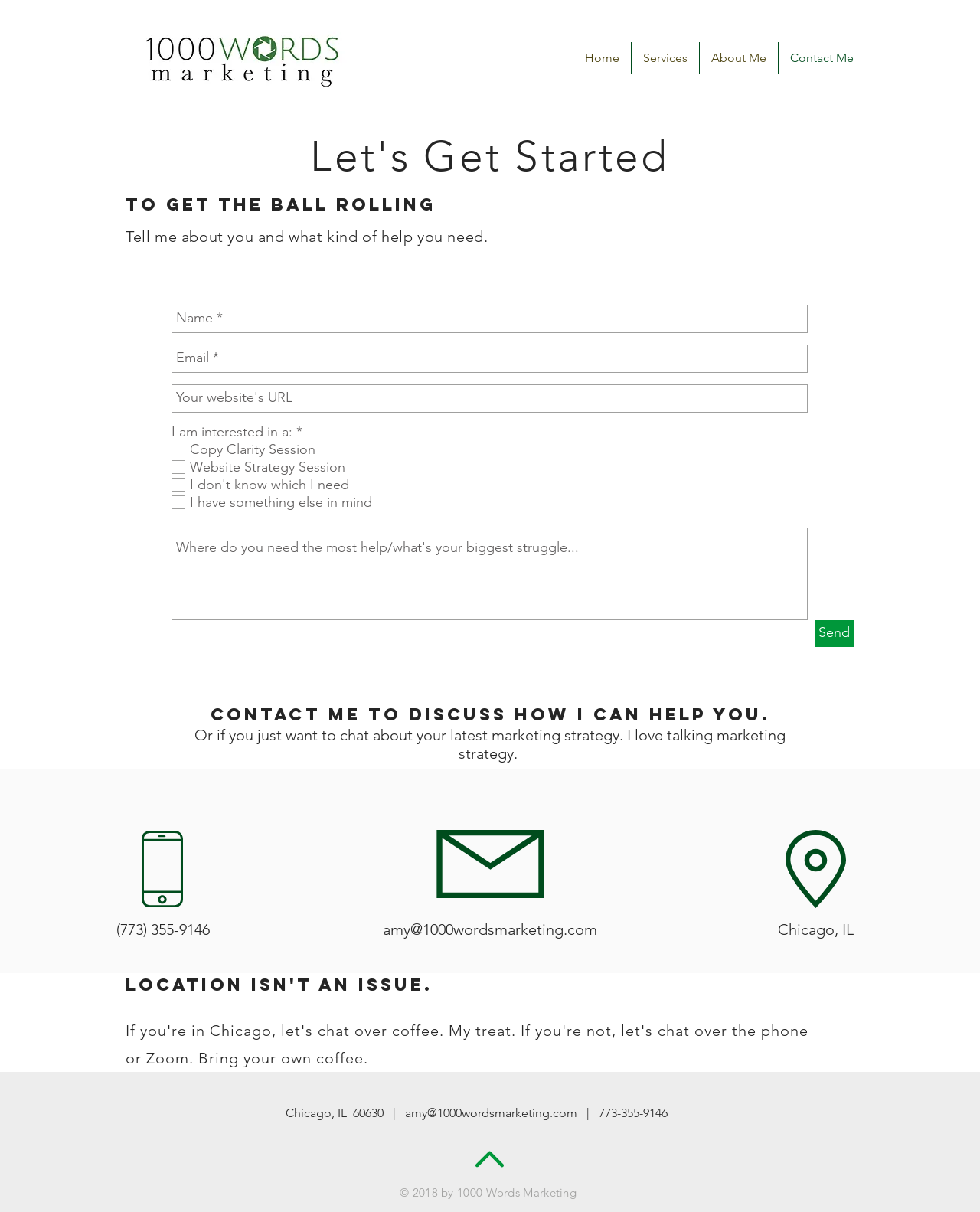What is Amy's phone number?
Please describe in detail the information shown in the image to answer the question.

I found Amy's phone number by looking at the contact information at the bottom of the page, where it says '(773) 355-9146'.